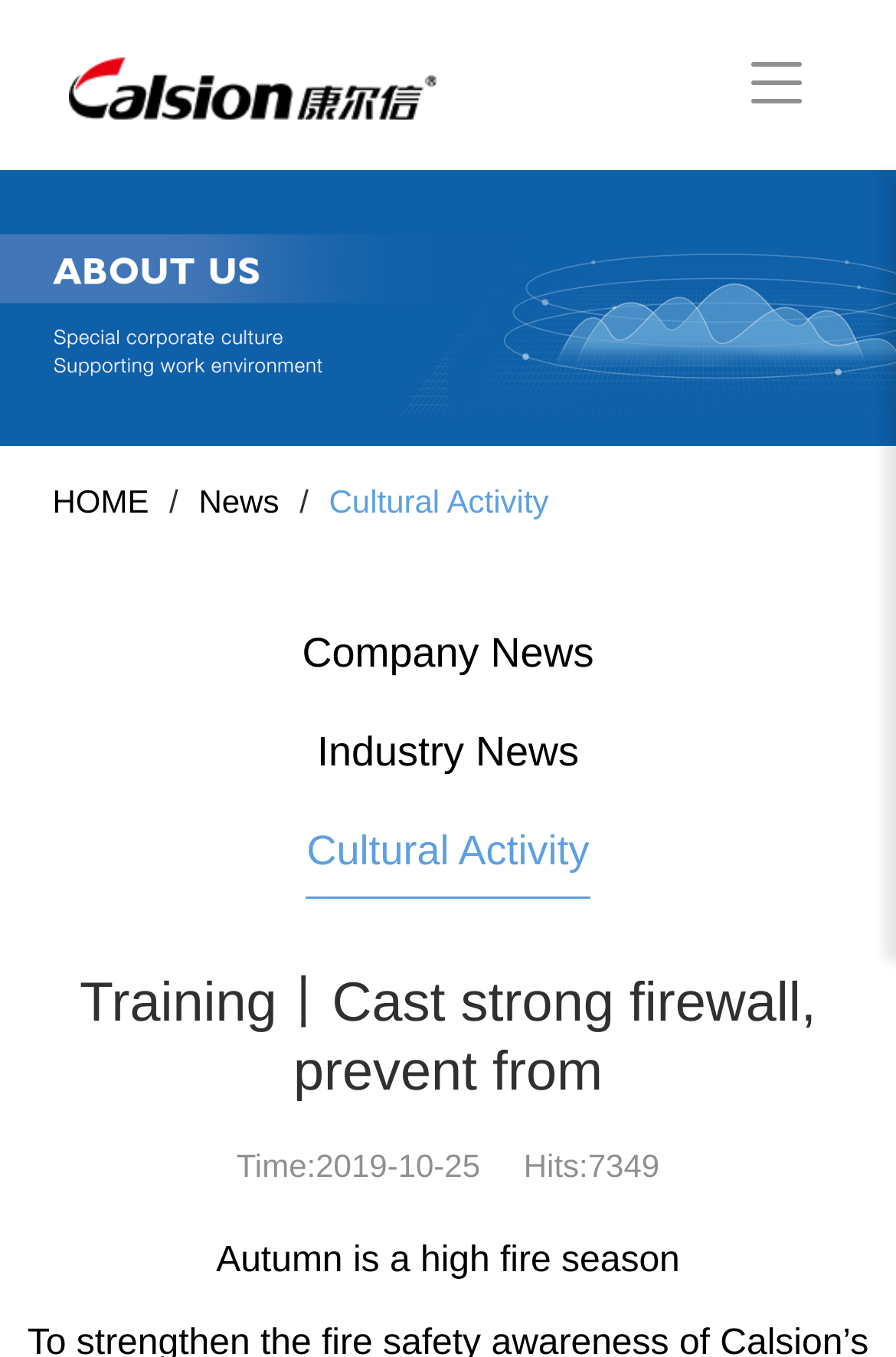What is the date of the article?
Please provide a detailed answer to the question.

The date of the article can be found at the bottom of the webpage, which is 'Time:2019-10-25'.